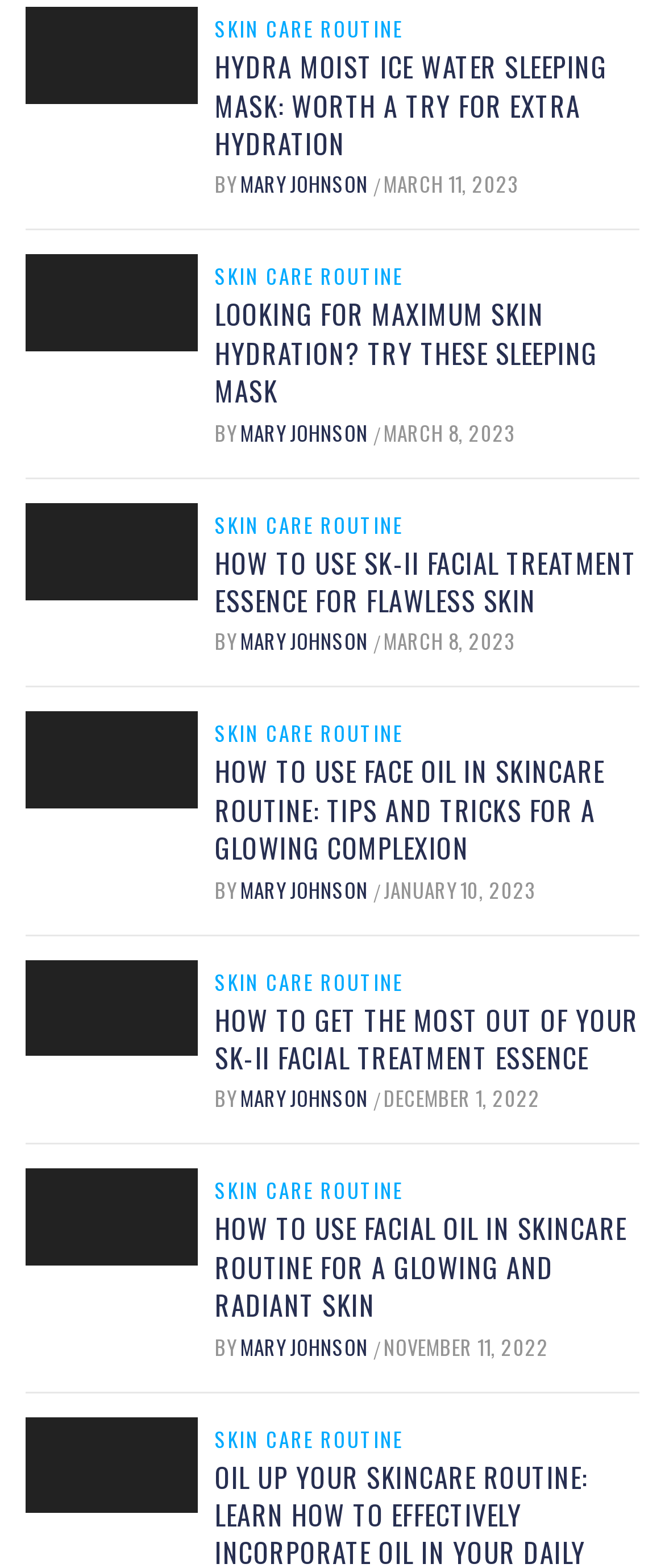Give a one-word or short phrase answer to the question: 
Who is the author of the articles on this webpage?

Mary Johnson